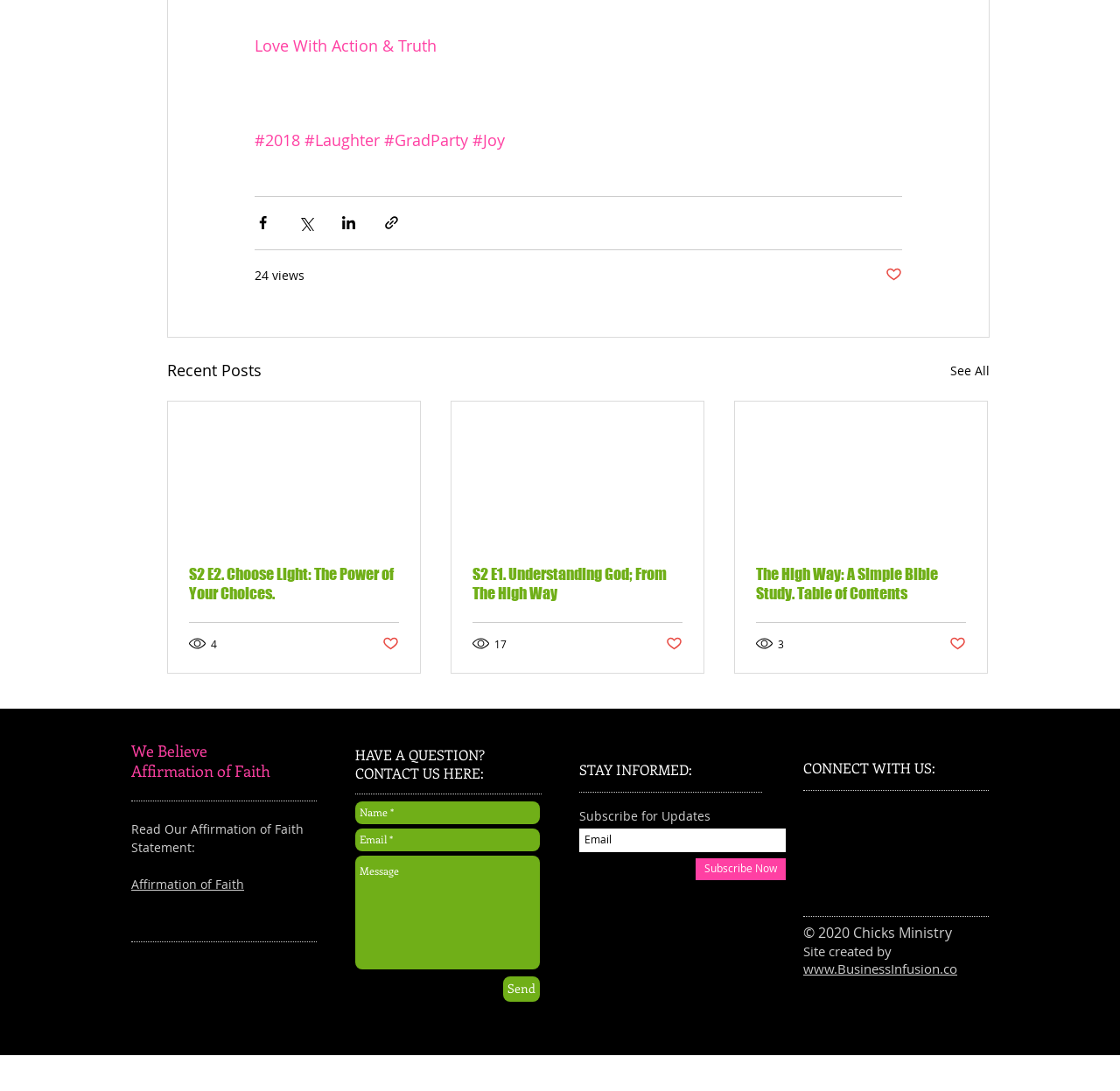What is the function of the 'Send' button?
Using the image, provide a concise answer in one word or a short phrase.

To send a message